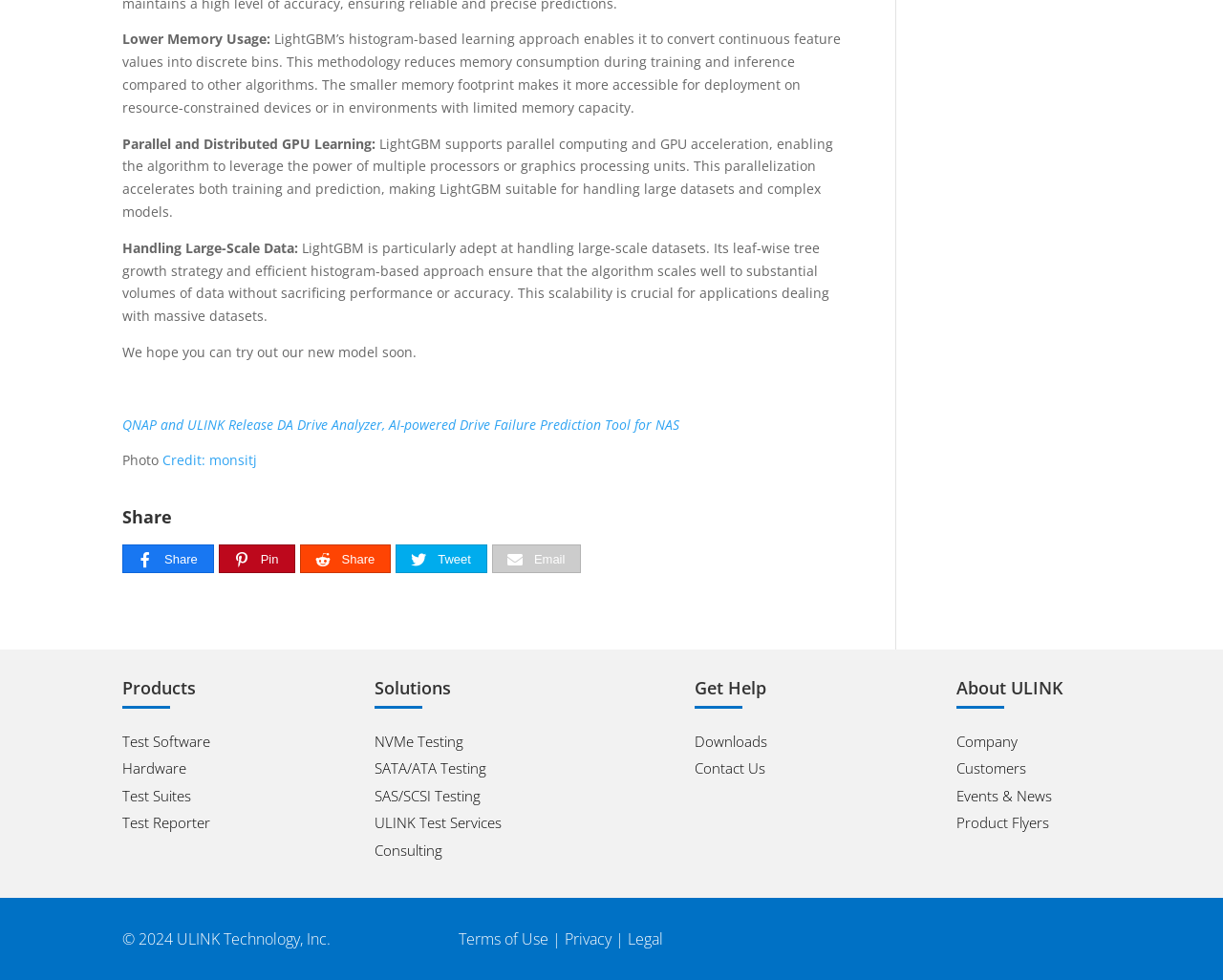Kindly determine the bounding box coordinates for the area that needs to be clicked to execute this instruction: "View 'Terms of Use'".

[0.375, 0.947, 0.448, 0.969]